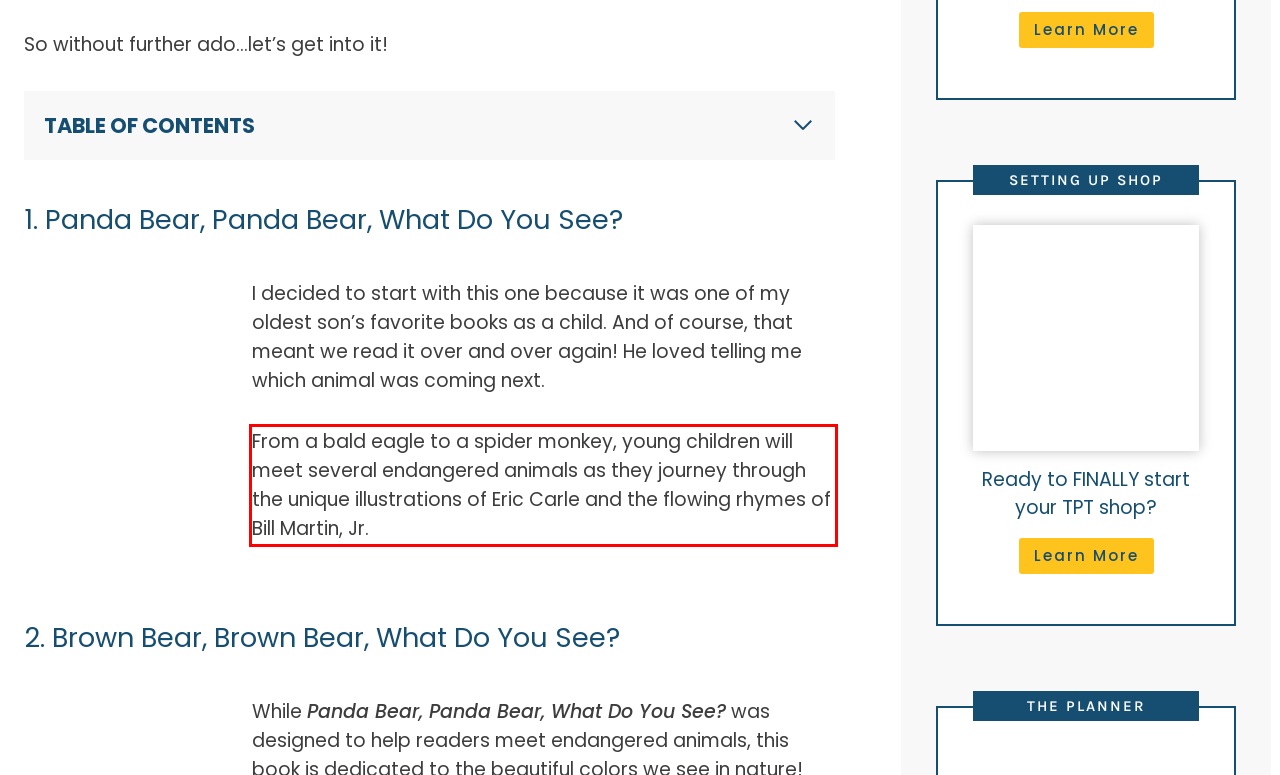You are given a screenshot of a webpage with a UI element highlighted by a red bounding box. Please perform OCR on the text content within this red bounding box.

From a bald eagle to a spider monkey, young children will meet several endangered animals as they journey through the unique illustrations of Eric Carle and the flowing rhymes of Bill Martin, Jr.